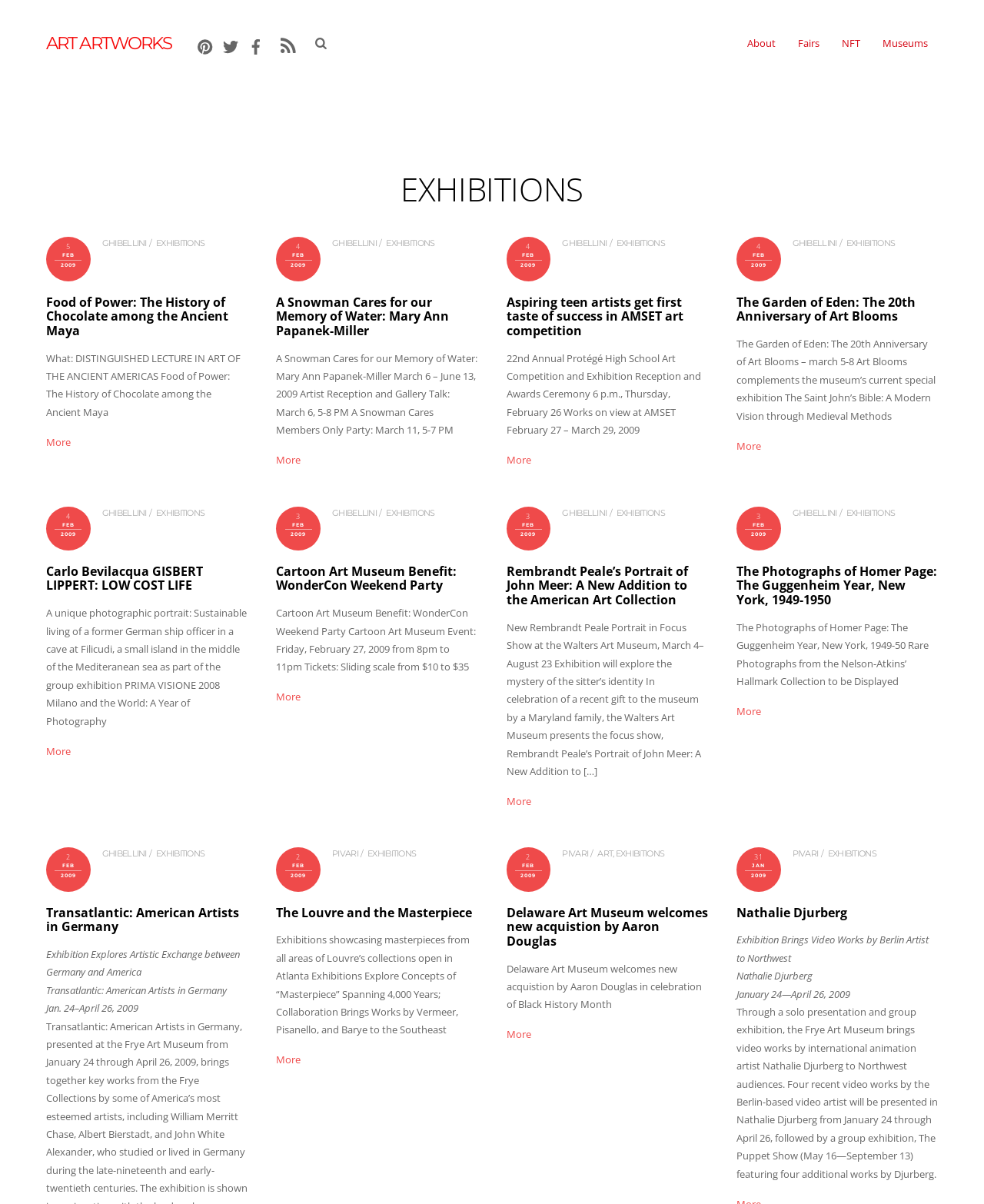Locate the bounding box coordinates of the element's region that should be clicked to carry out the following instruction: "Go to About page". The coordinates need to be four float numbers between 0 and 1, i.e., [left, top, right, bottom].

[0.752, 0.026, 0.796, 0.056]